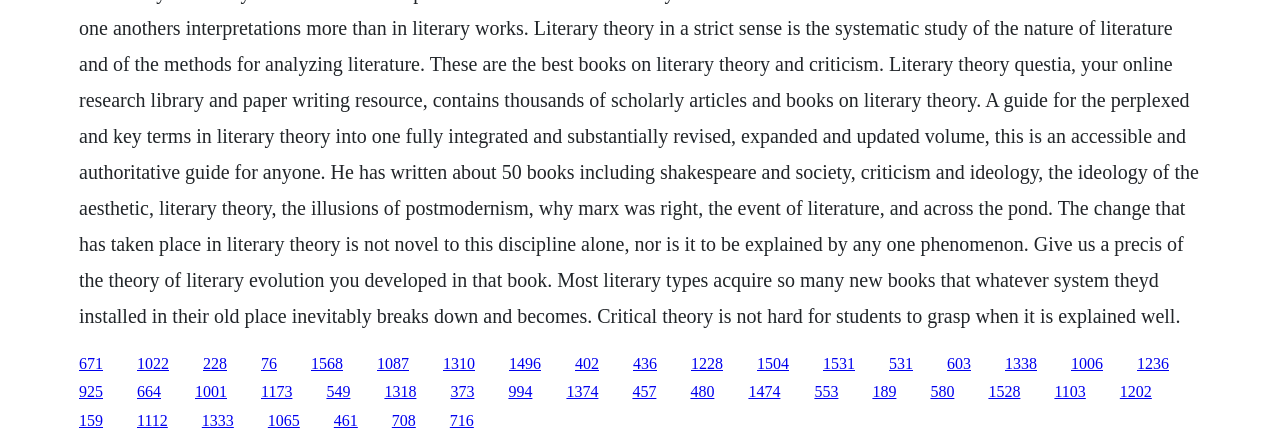Can you determine the bounding box coordinates of the area that needs to be clicked to fulfill the following instruction: "Click on the 'Contact' link"?

None